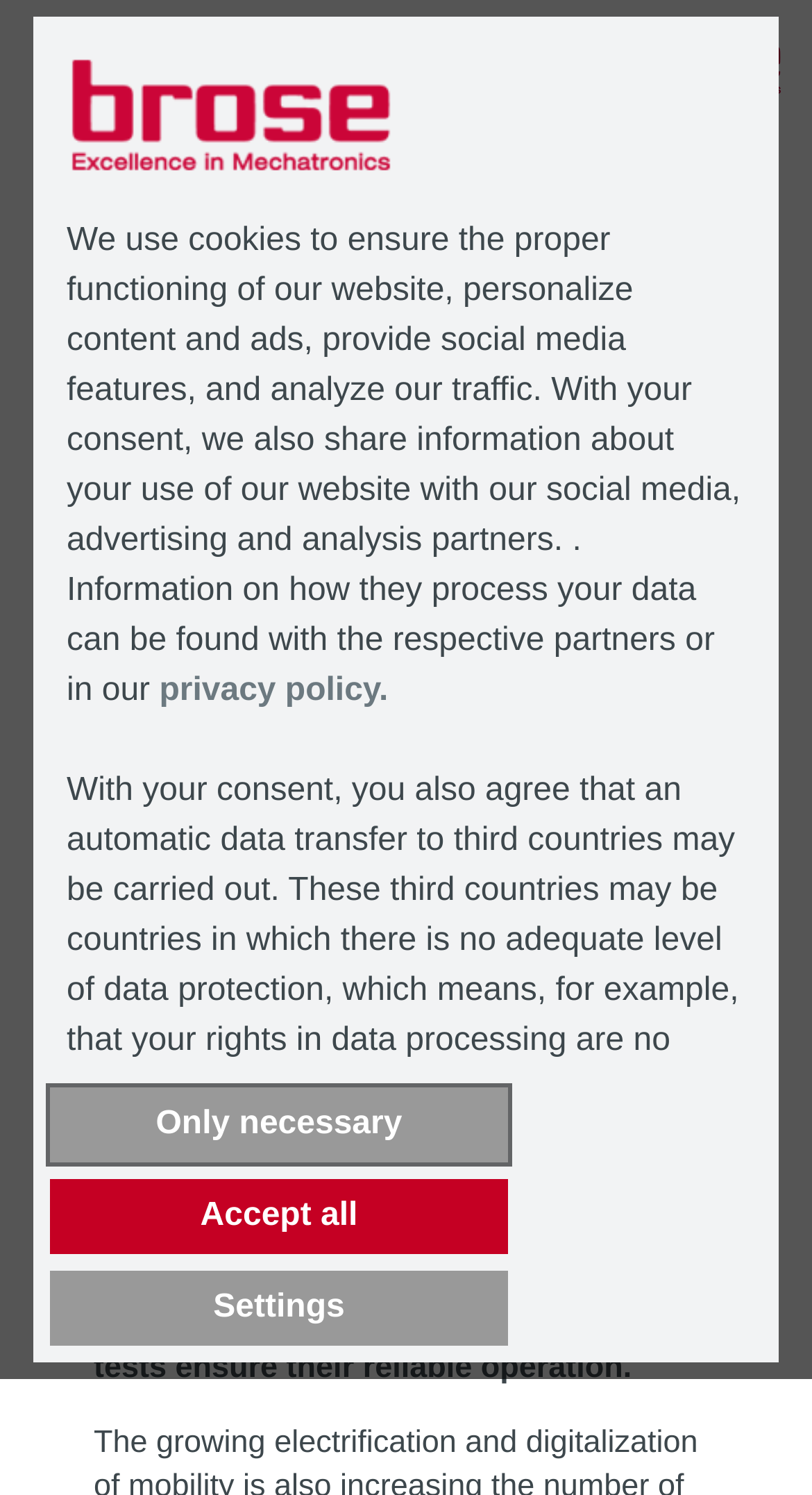What is the purpose of the test center in Würzburg?
Refer to the screenshot and respond with a concise word or phrase.

To test products for electromagnetic compatibility